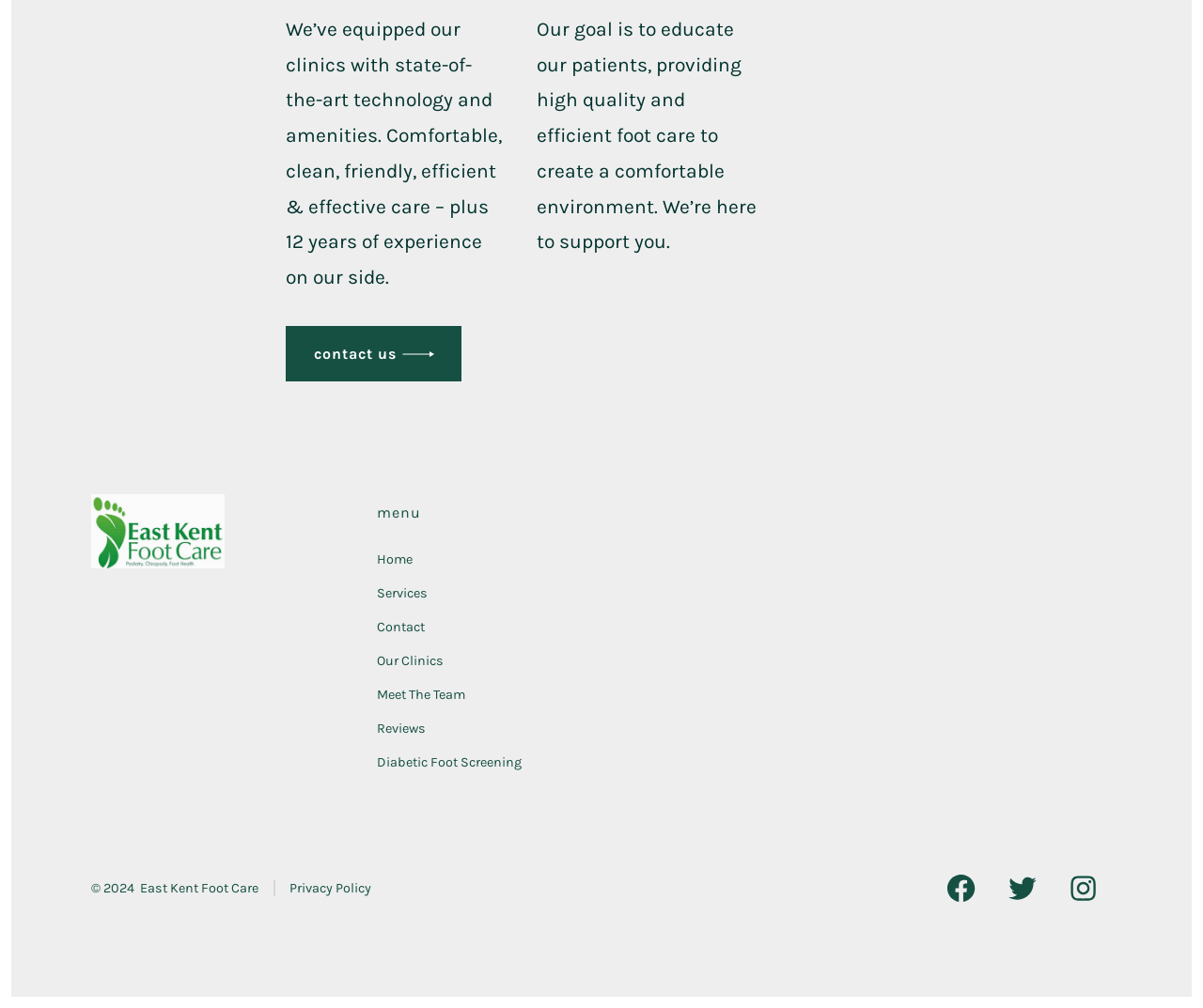Please provide the bounding box coordinates for the UI element as described: "Contact Us". The coordinates must be four floats between 0 and 1, represented as [left, top, right, bottom].

[0.238, 0.323, 0.384, 0.379]